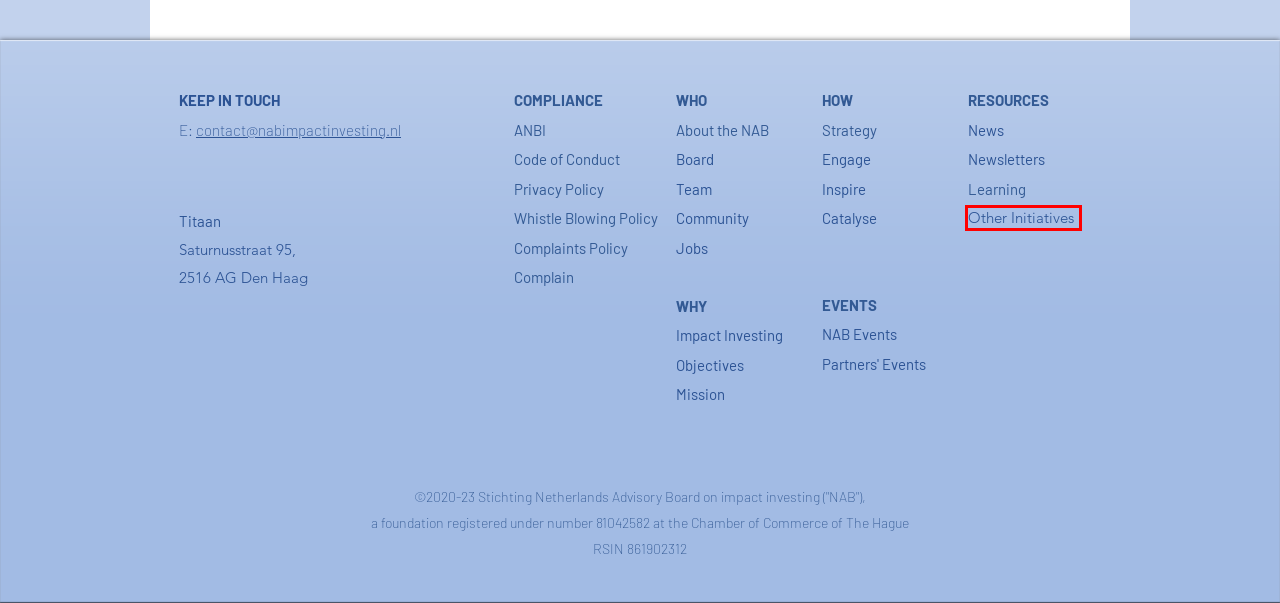You are given a screenshot of a webpage within which there is a red rectangle bounding box. Please choose the best webpage description that matches the new webpage after clicking the selected element in the bounding box. Here are the options:
A. Privacy Policy | Stichting NAB
B. ANBI  | Stichting NAB
C. Engage | Stichting NAB
D. Inspire | Stichting NAB
E. Mission | Stichting NAB
F. Impact Investing | Stichting NAB
G. Other Initiatives | Stichting NAB
H. Learning | Stichting NAB

G